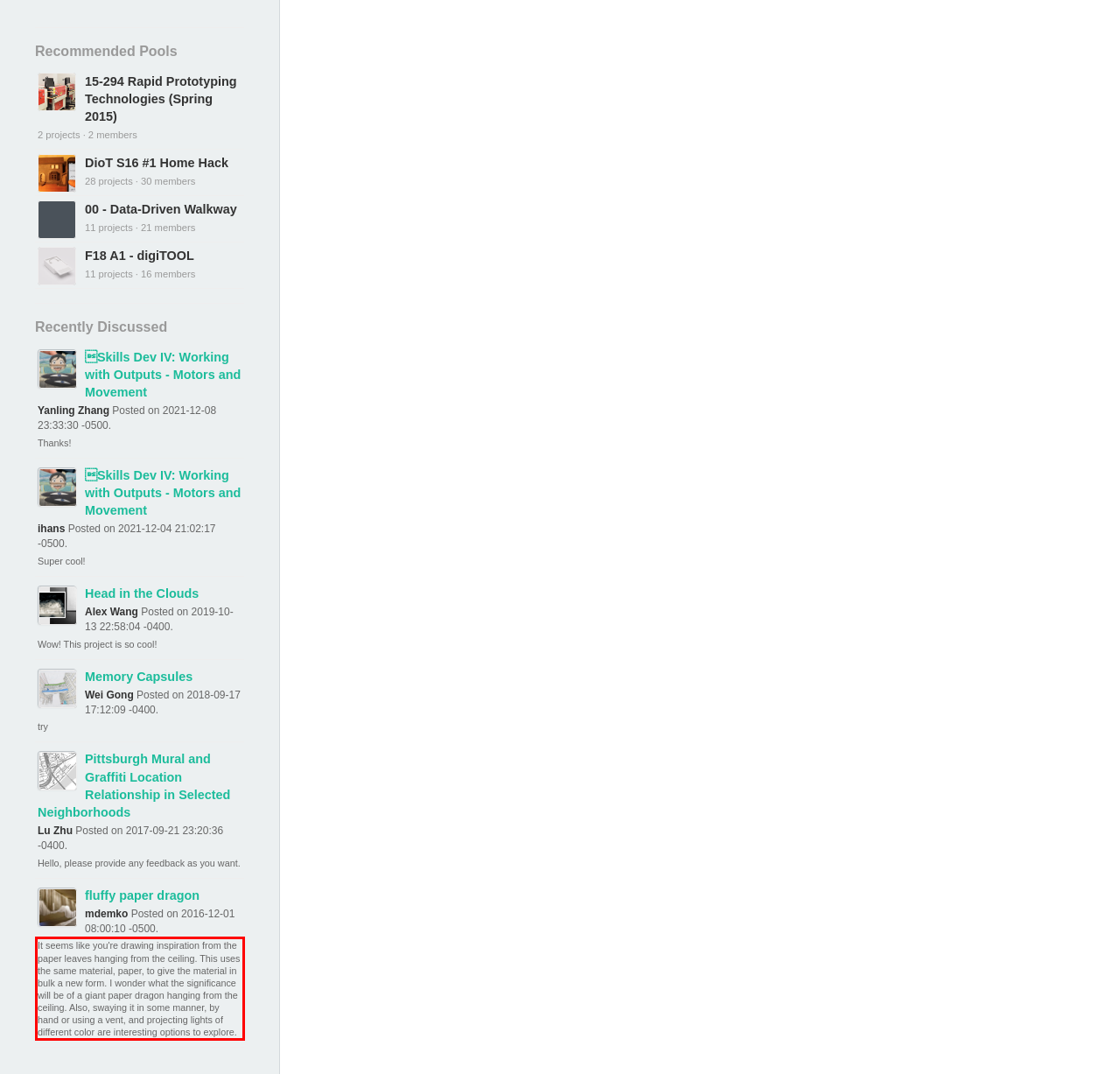Identify the red bounding box in the webpage screenshot and perform OCR to generate the text content enclosed.

It seems like you're drawing inspiration from the paper leaves hanging from the ceiling. This uses the same material, paper, to give the material in bulk a new form. I wonder what the significance will be of a giant paper dragon hanging from the ceiling. Also, swaying it in some manner, by hand or using a vent, and projecting lights of different color are interesting options to explore.